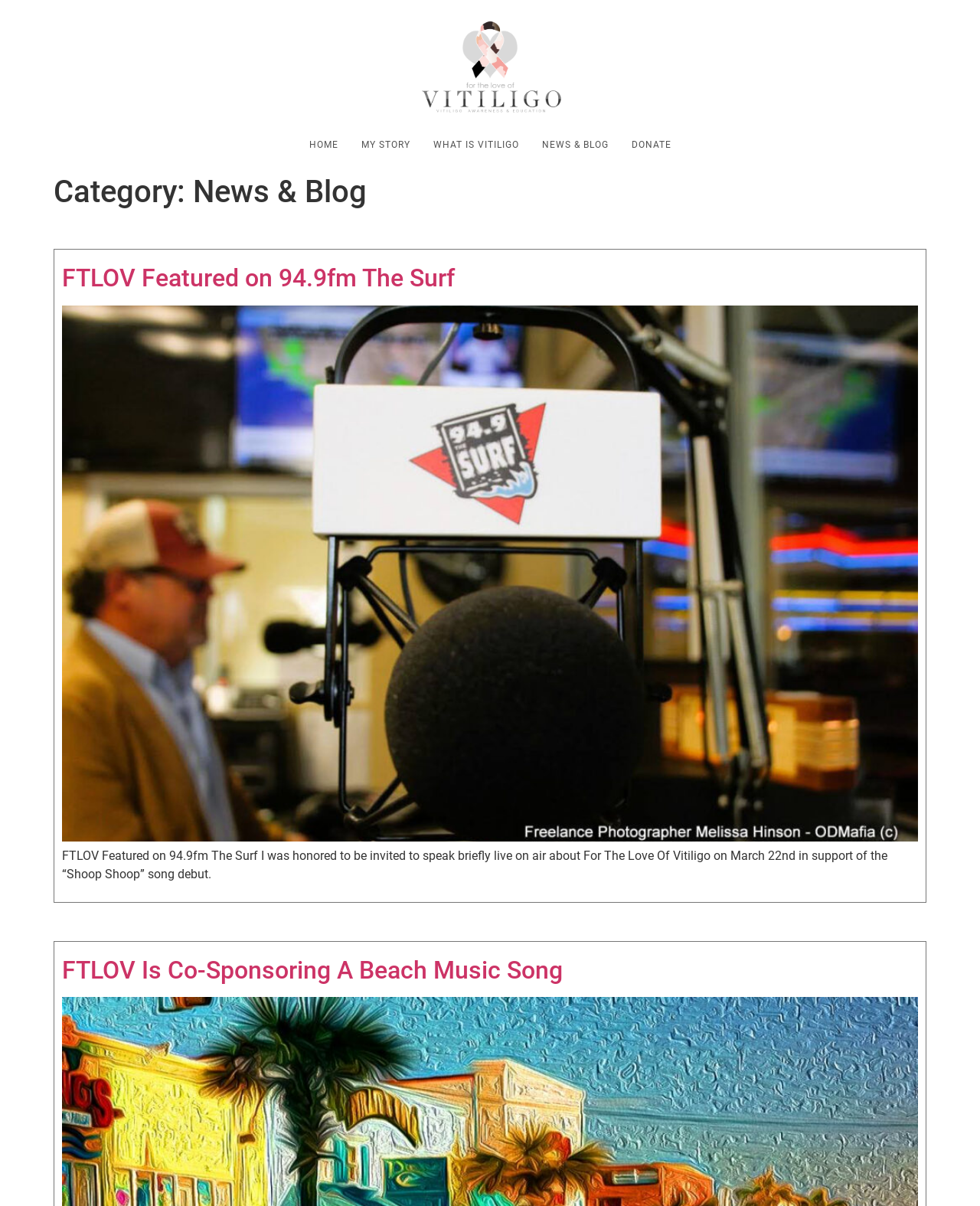How many navigation links are there?
Examine the screenshot and reply with a single word or phrase.

6